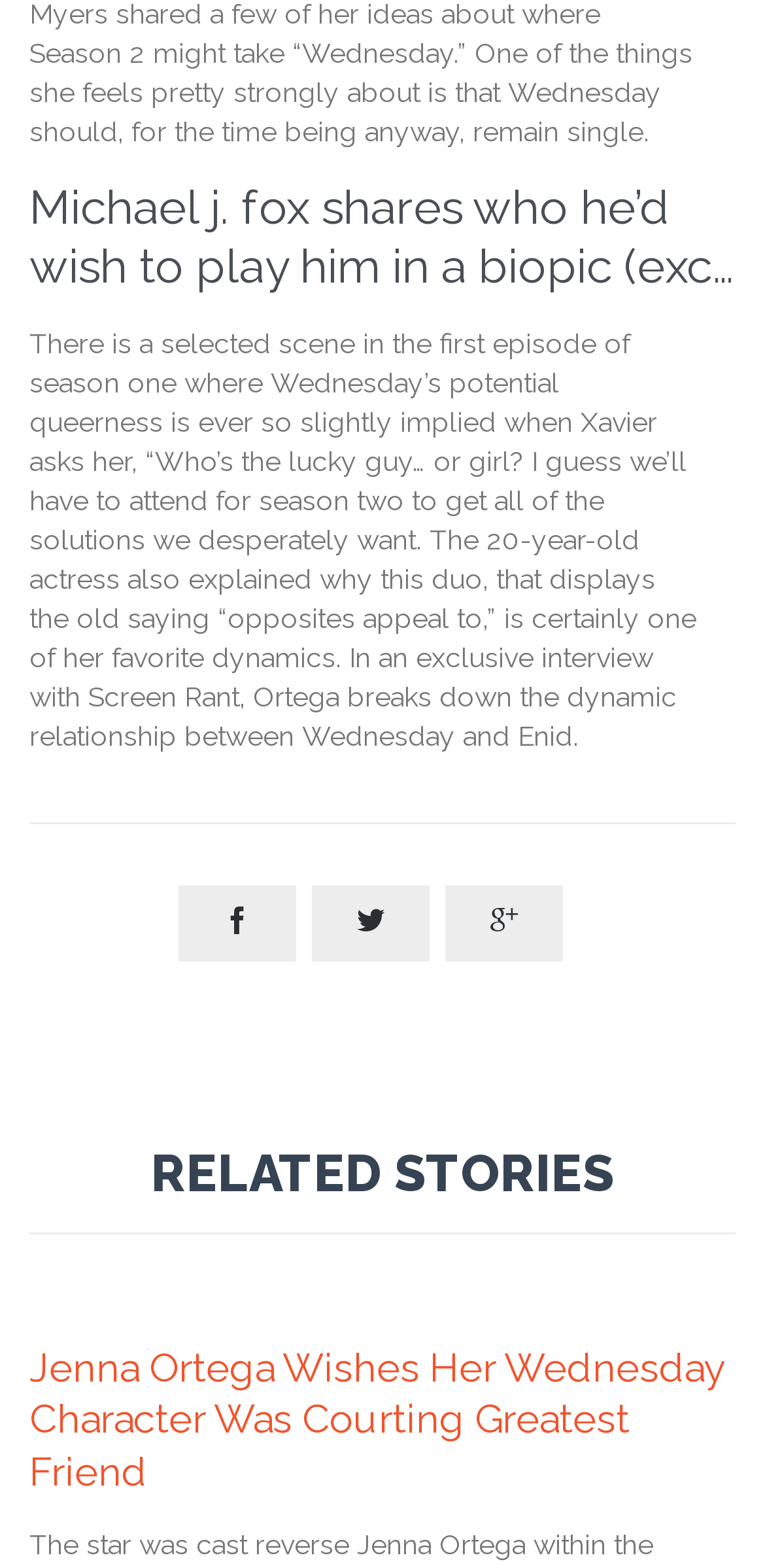What is the topic of the article?
Look at the image and provide a detailed response to the question.

The article discusses the dynamic relationship between Wednesday and Enid, and Jenna Ortega's thoughts on it, as well as a potential queerness implication in the first episode of season one.